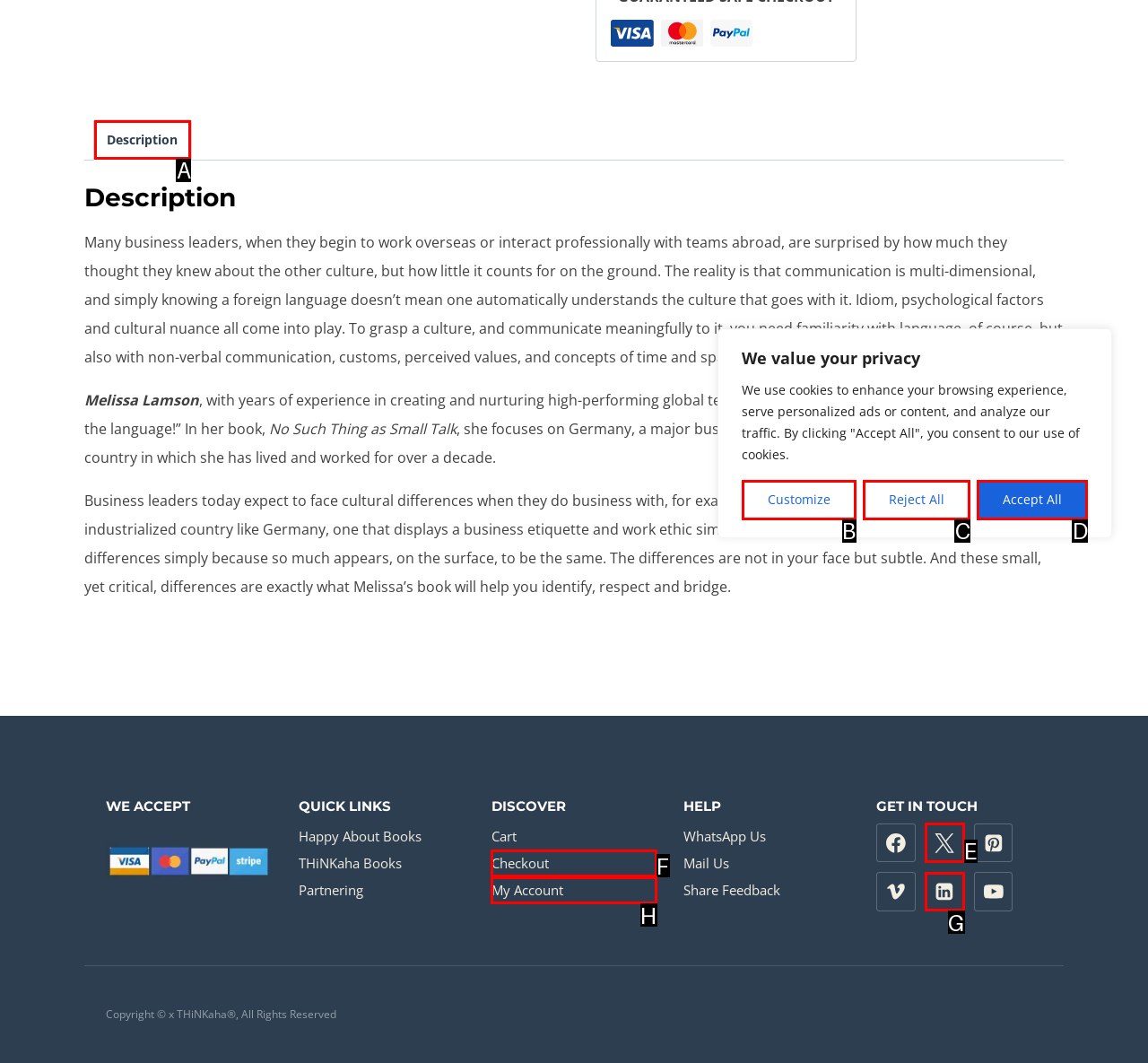Determine which option matches the element description: Accept All
Answer using the letter of the correct option.

D